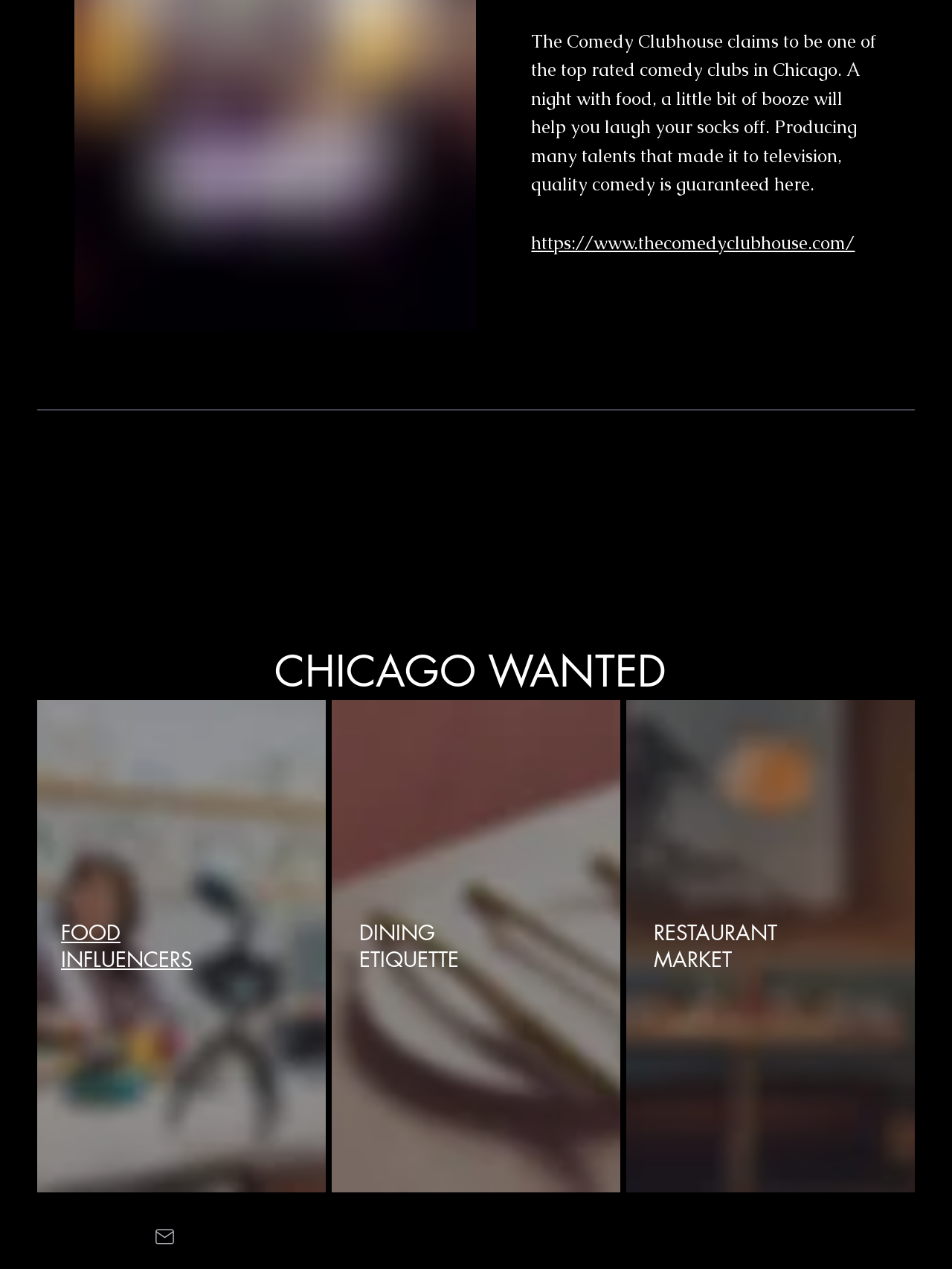Bounding box coordinates are specified in the format (top-left x, top-left y, bottom-right x, bottom-right y). All values are floating point numbers bounded between 0 and 1. Please provide the bounding box coordinate of the region this sentence describes: parent_node: Email * aria-describedby="email-notes" name="email"

None